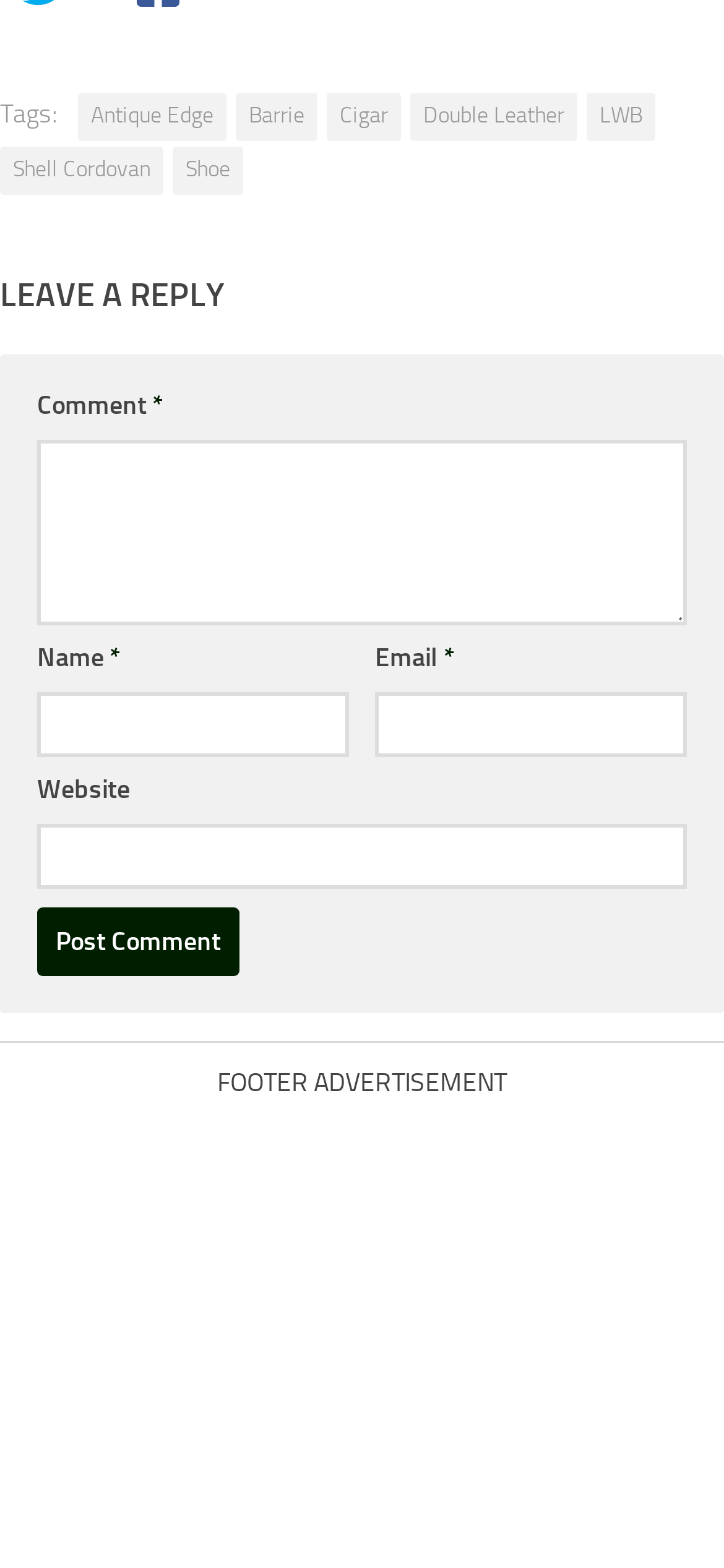Determine the bounding box coordinates of the region that needs to be clicked to achieve the task: "Post a comment".

[0.051, 0.579, 0.331, 0.622]